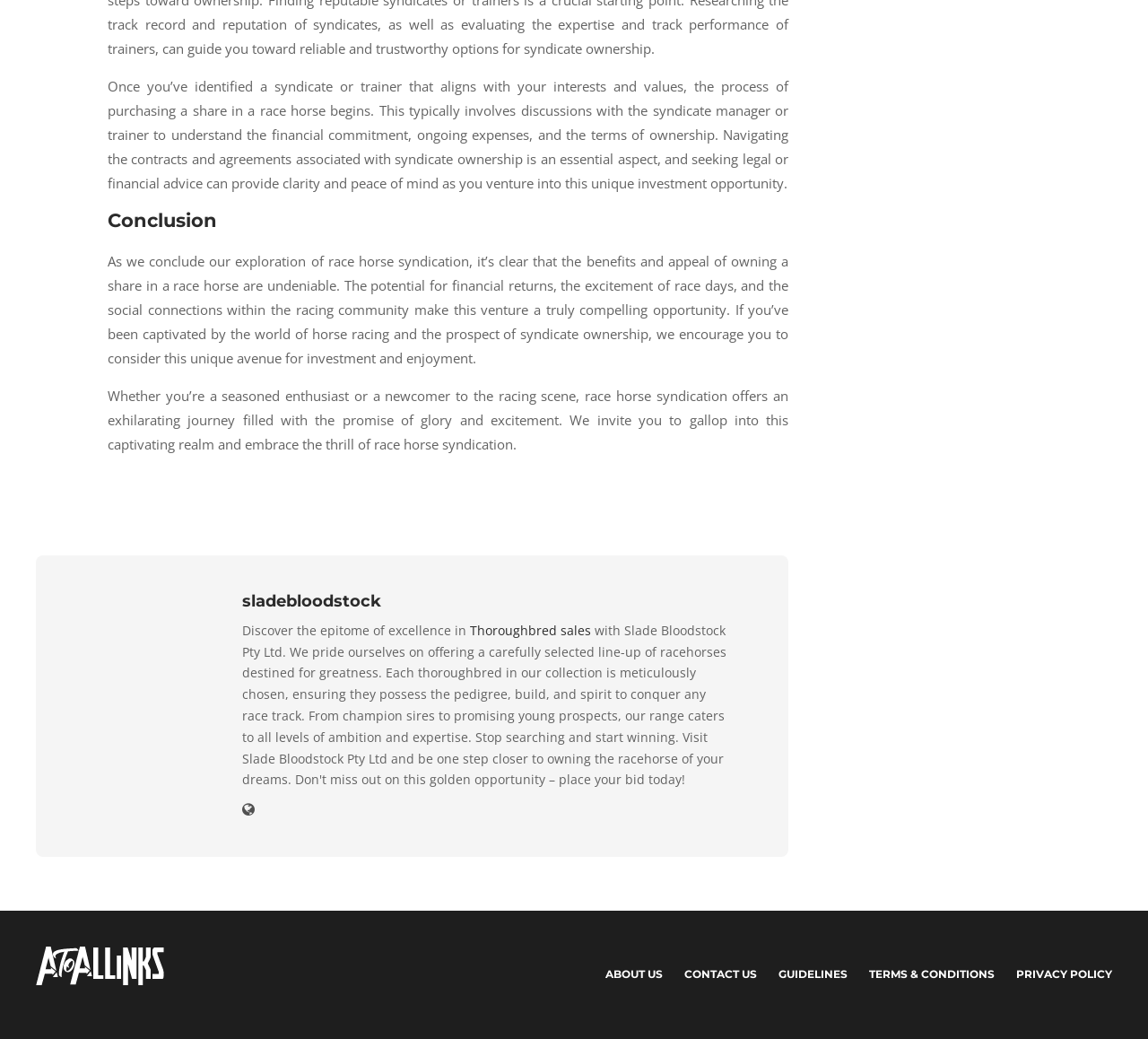What is the purpose of seeking legal or financial advice in race horse syndication?
Please give a detailed answer to the question using the information shown in the image.

According to the webpage, seeking legal or financial advice is essential in navigating the contracts and agreements associated with syndicate ownership, which provides clarity and peace of mind for those venturing into this unique investment opportunity.